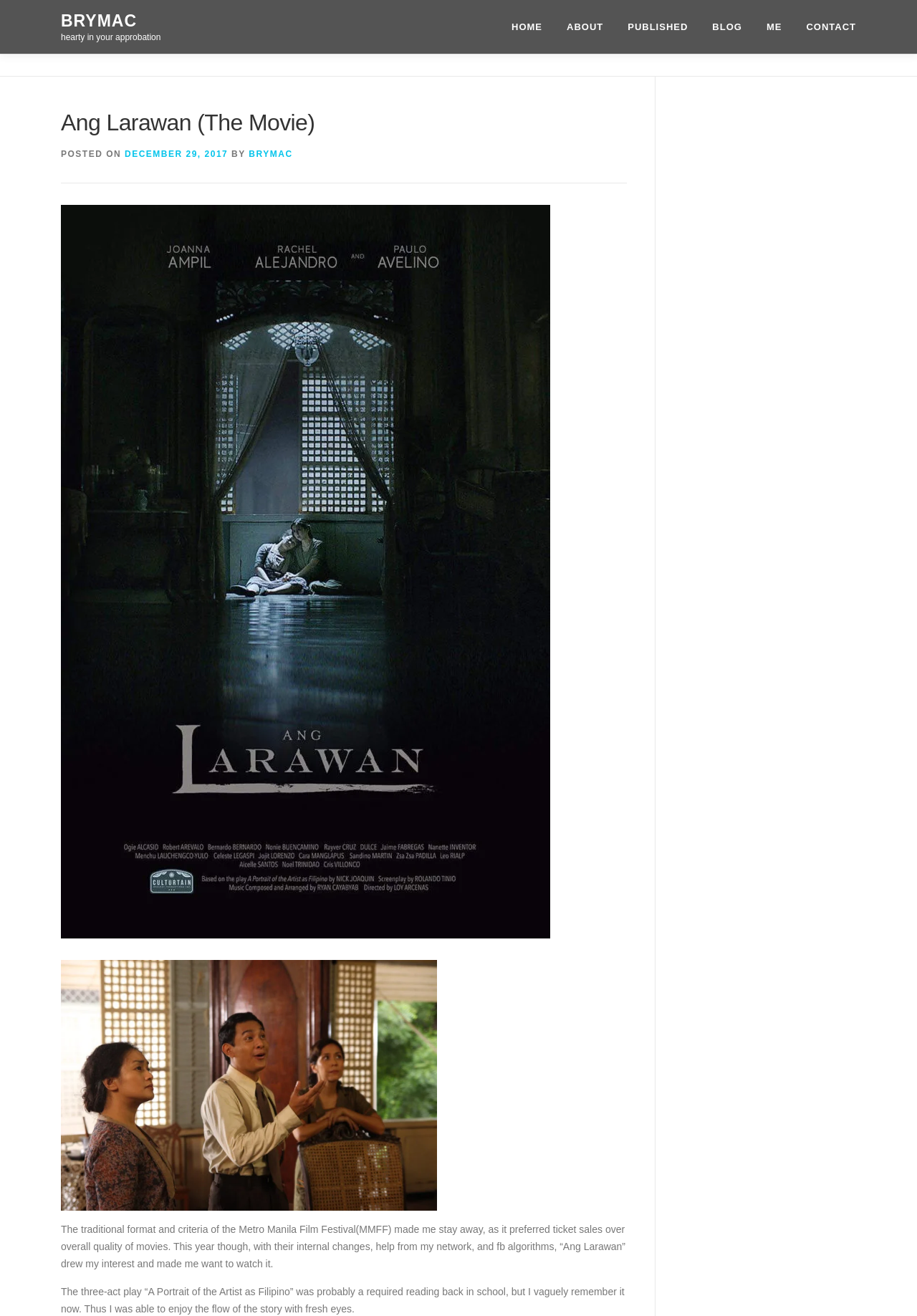Find the bounding box coordinates of the element I should click to carry out the following instruction: "Call (+65) 826 91 655".

None